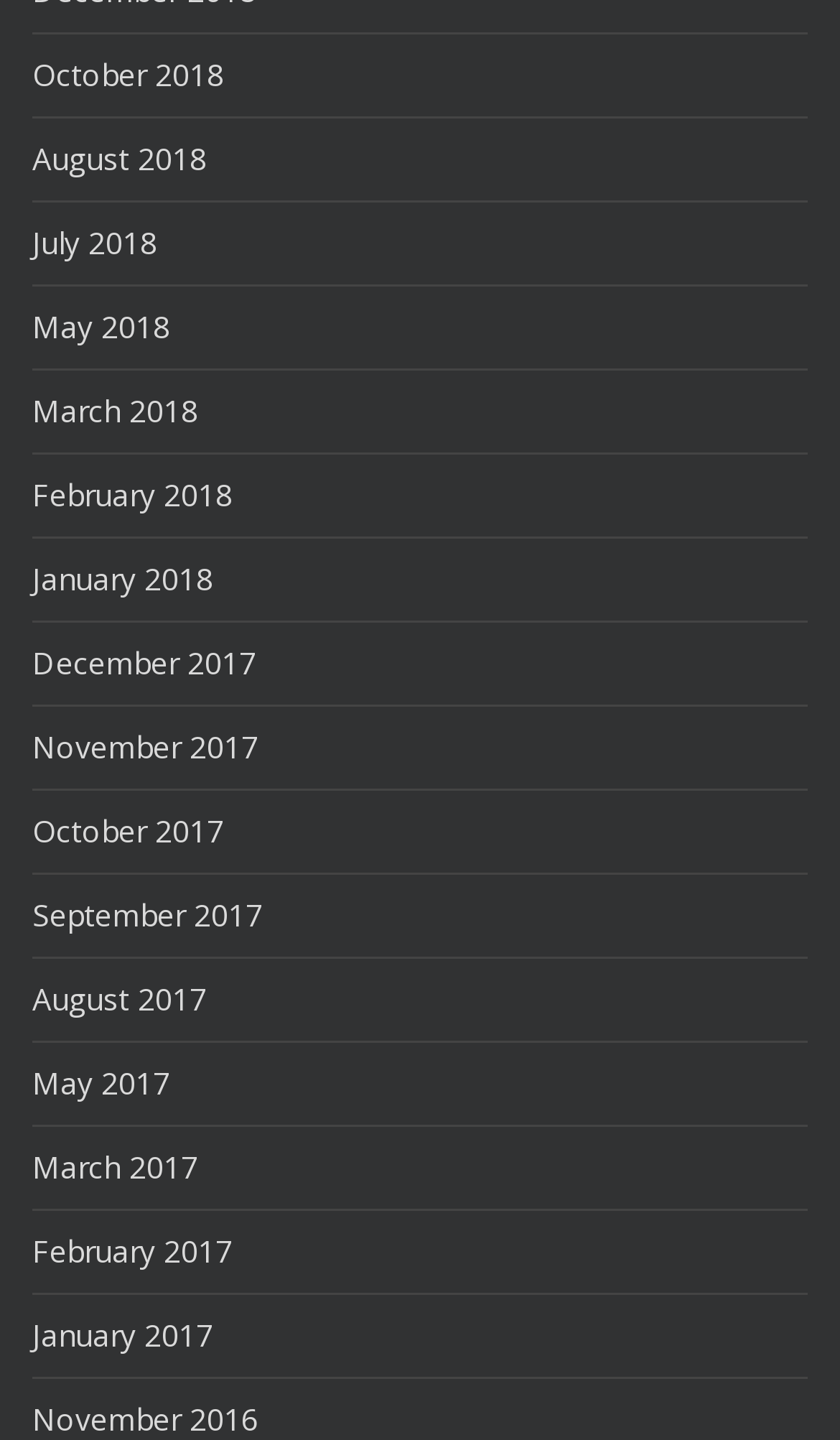Pinpoint the bounding box coordinates of the area that should be clicked to complete the following instruction: "view October 2018". The coordinates must be given as four float numbers between 0 and 1, i.e., [left, top, right, bottom].

[0.038, 0.037, 0.267, 0.065]